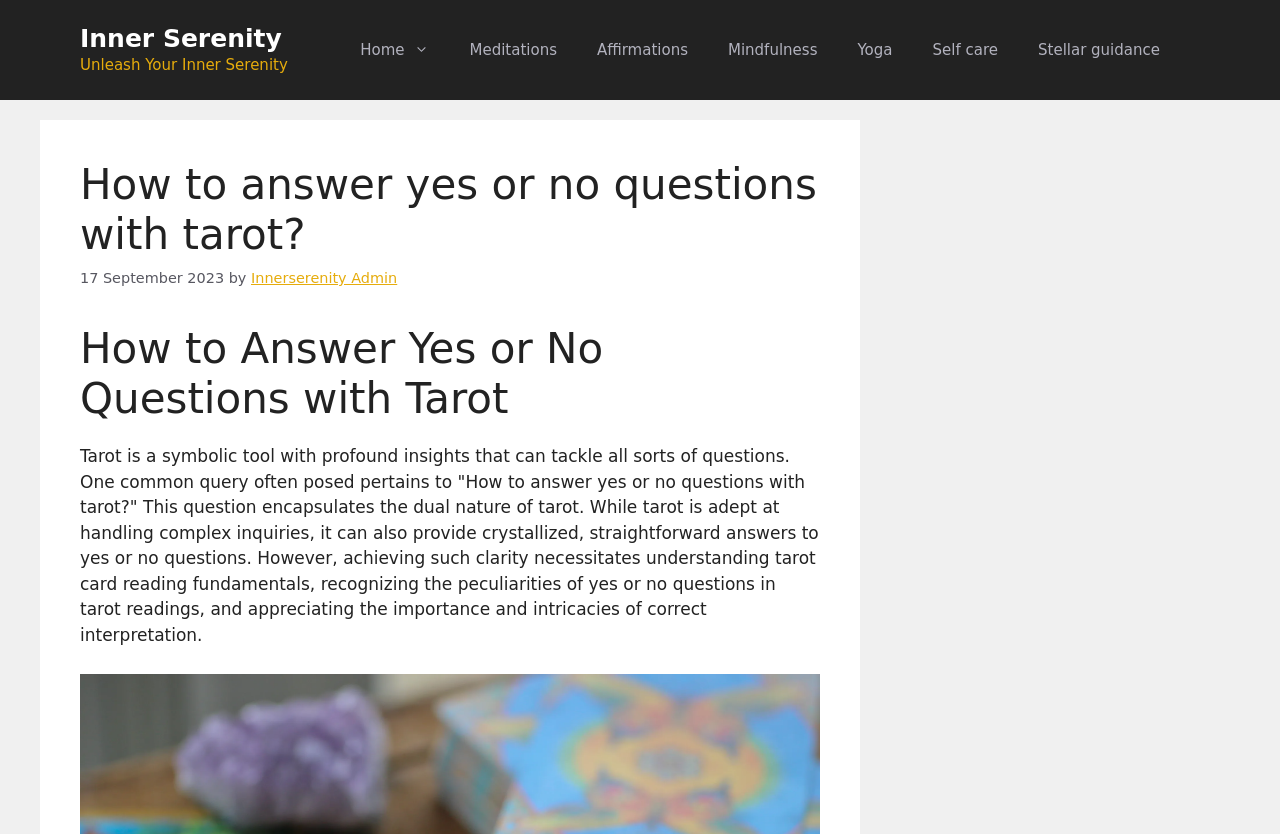Give a detailed overview of the webpage's appearance and contents.

The webpage is about tarot card reading, specifically focusing on how to answer yes or no questions with tarot. At the top of the page, there is a banner with a link to "Inner Serenity" and a static text "Unleash Your Inner Serenity". Below the banner, there is a primary navigation menu with 7 links: "Home", "Meditations", "Affirmations", "Mindfulness", "Yoga", "Self care", and "Stellar guidance".

The main content of the page is divided into sections. The first section has a heading "How to answer yes or no questions with tarot?" and displays the date "17 September 2023" and the author "Innerserenity Admin". Below this section, there is a larger heading "How to Answer Yes or No Questions with Tarot" followed by a lengthy paragraph of text that explains the concept of tarot card reading and how it can be used to answer yes or no questions. The text discusses the importance of understanding tarot card reading fundamentals, recognizing the peculiarities of yes or no questions in tarot readings, and appreciating the importance and intricacies of correct interpretation.